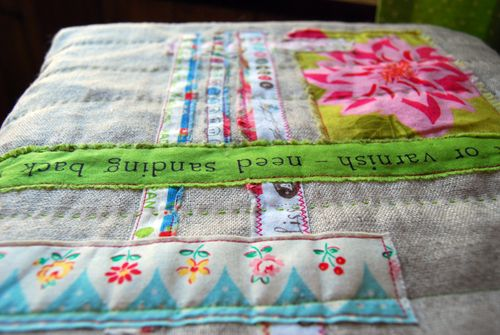Describe the important features and context of the image with as much detail as possible.

The image features a creatively designed laptop case that showcases a combination of colorful fabrics and appliqué elements. Prominently displayed is a vibrant pink flower, alongside decorative stitching that adds a unique texture to the case. The text "if you want to" is embroidered in a playful font against a bright green strip, suggesting a whimsical touch to its overall aesthetic. Surrounding the central floral motif are stripes of various patterns, including polka dots and geometric shapes, which enhance its visual appeal. This laptop case is not just functional but also serves as a statement piece, reflecting a personal artistic flair.